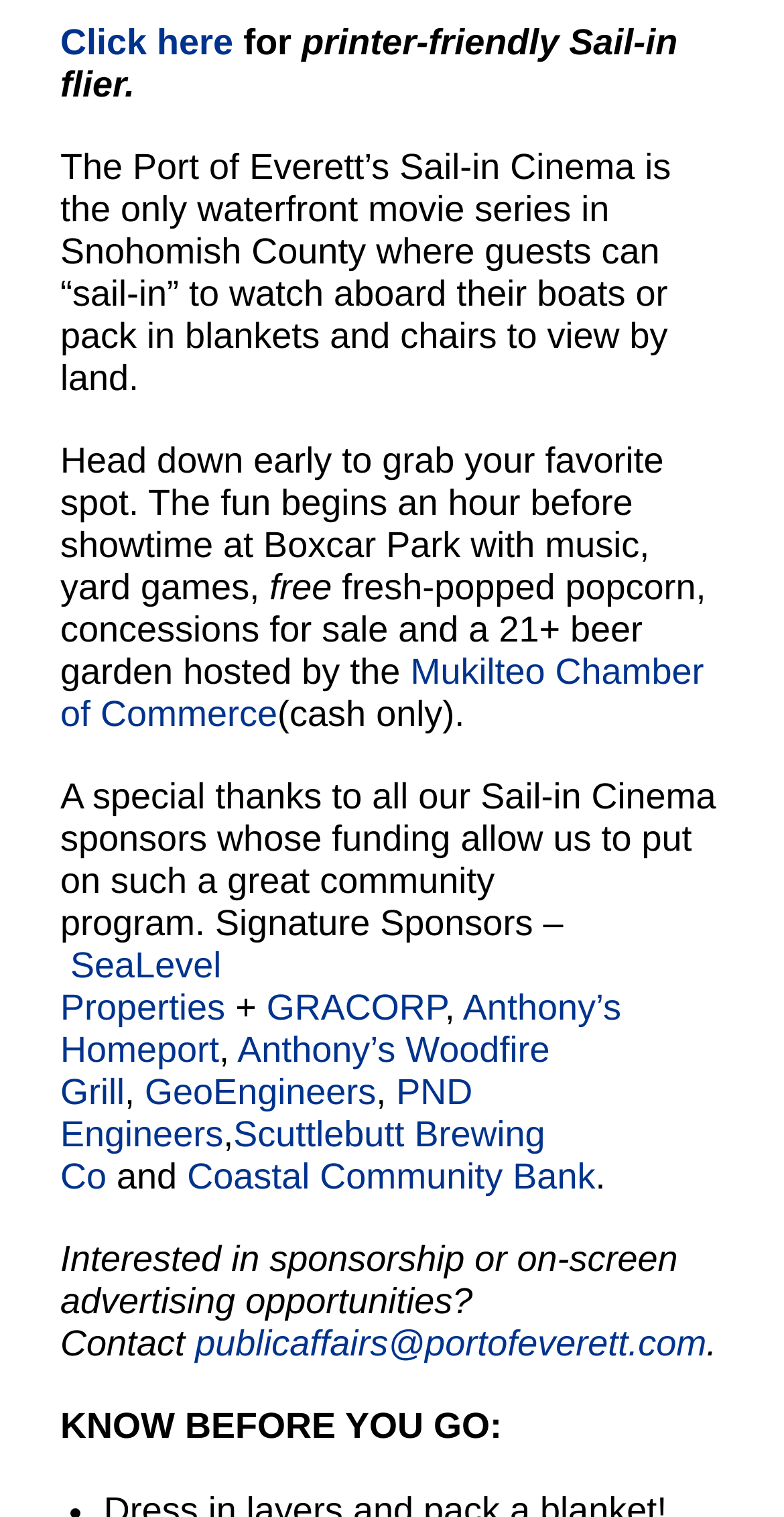Locate the bounding box for the described UI element: "PND Engineers". Ensure the coordinates are four float numbers between 0 and 1, formatted as [left, top, right, bottom].

[0.077, 0.706, 0.603, 0.761]